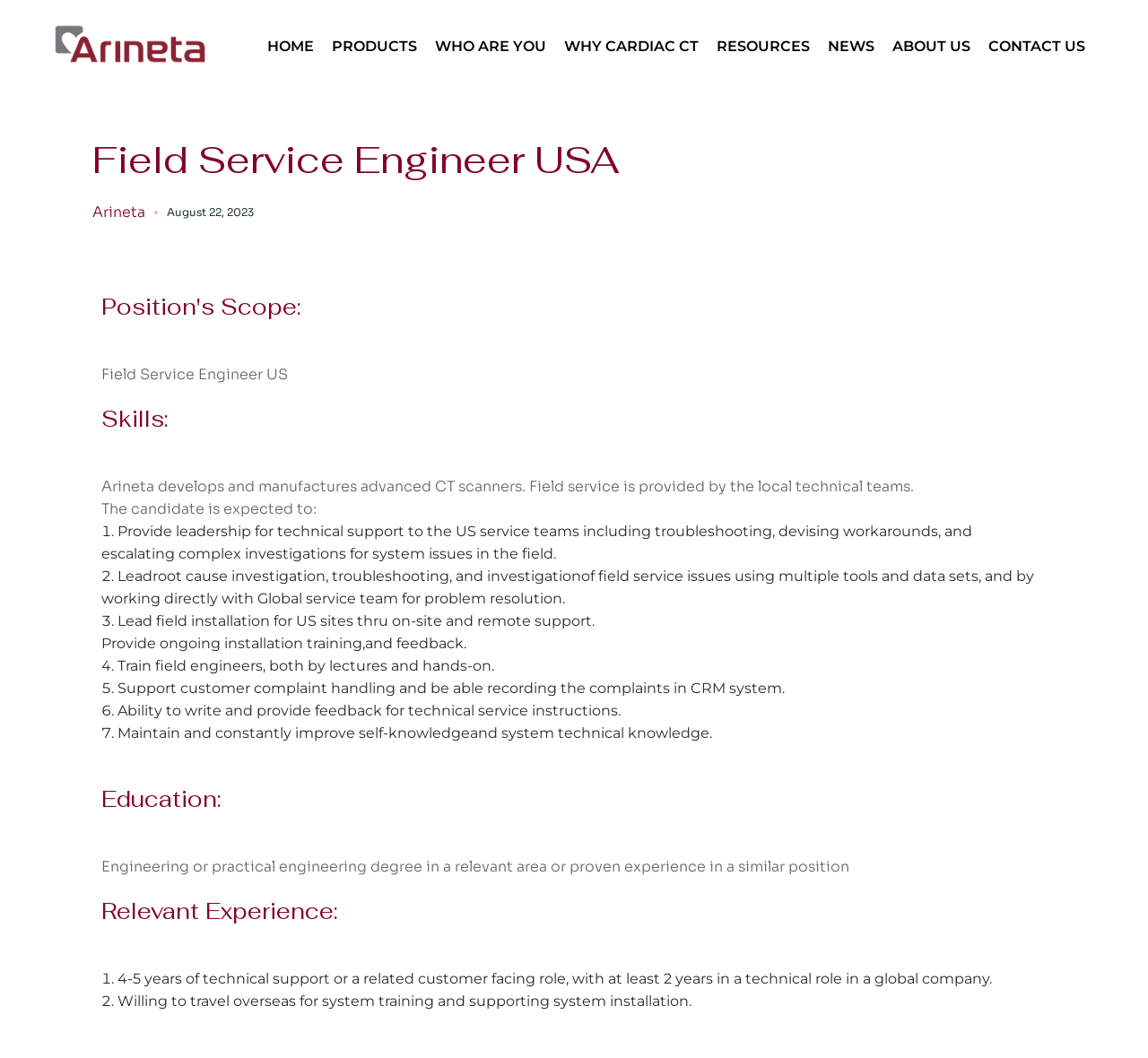Extract the bounding box coordinates of the UI element described by: "Structural Heart". The coordinates should include four float numbers ranging from 0 to 1, e.g., [left, top, right, bottom].

[0.491, 0.172, 0.695, 0.192]